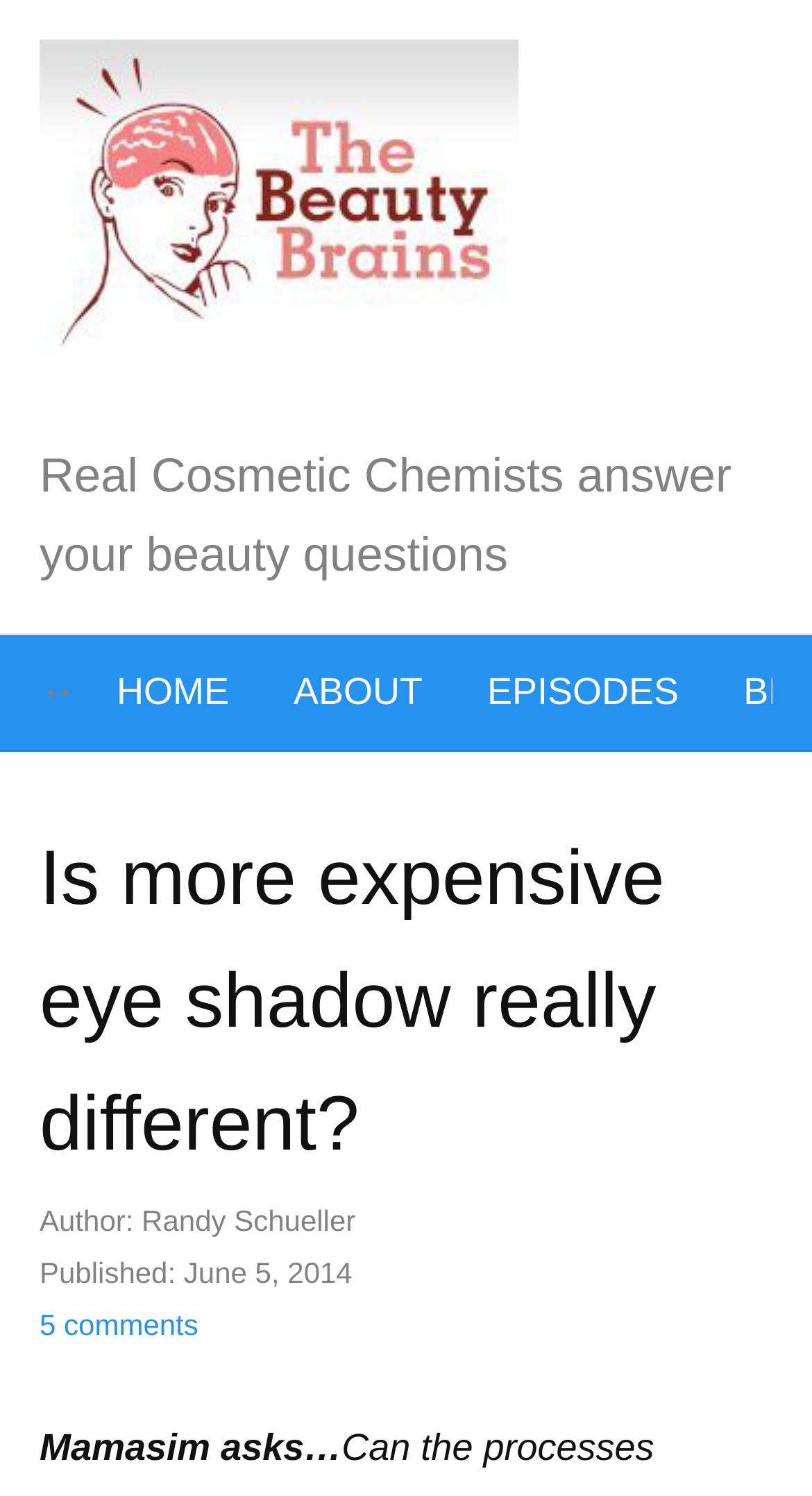Respond concisely with one word or phrase to the following query:
What are the main sections of this website?

HOME, ABOUT, EPISODES